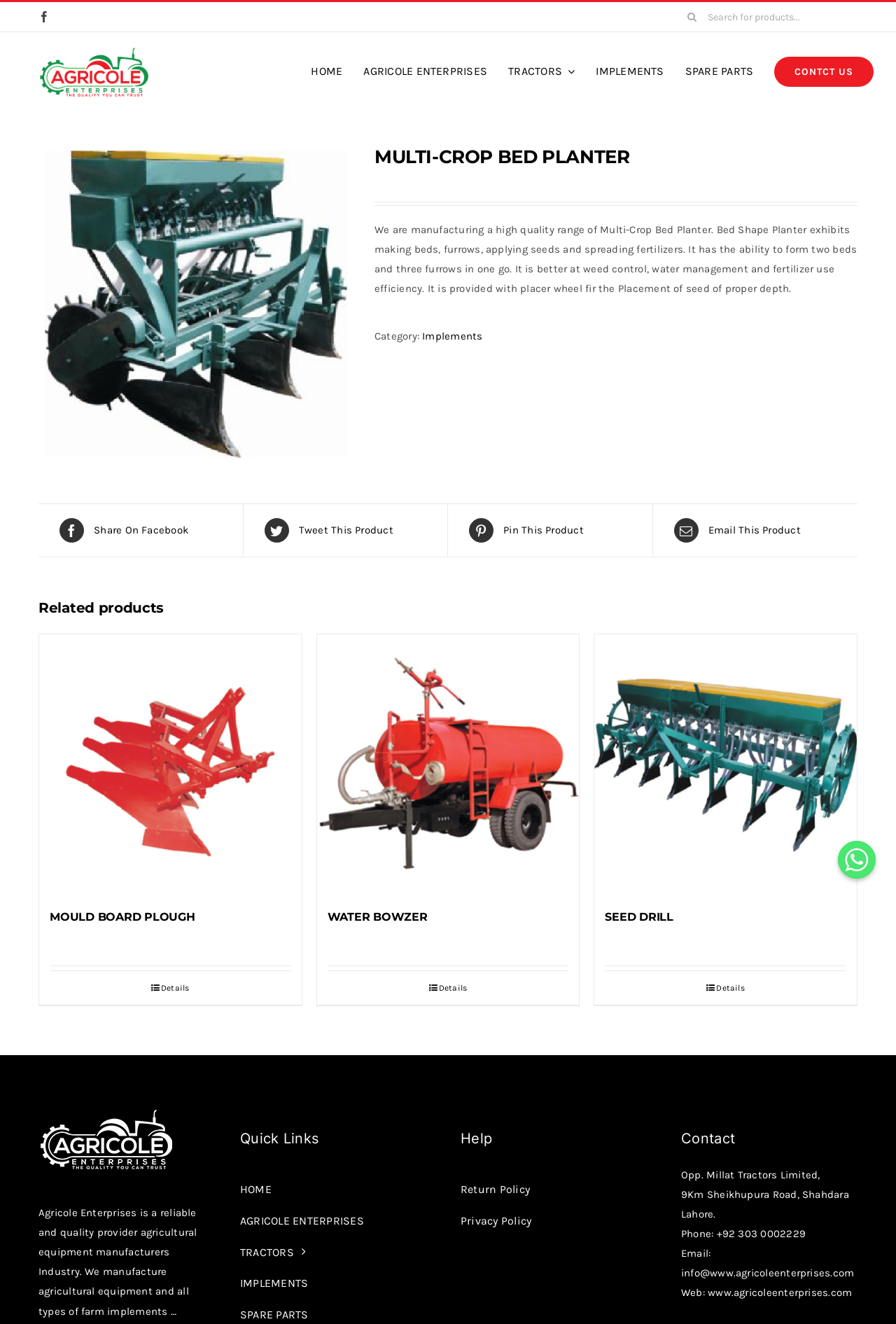Give a succinct answer to this question in a single word or phrase: 
What is the phone number of Agricol Enterprises?

+92 303 0002229